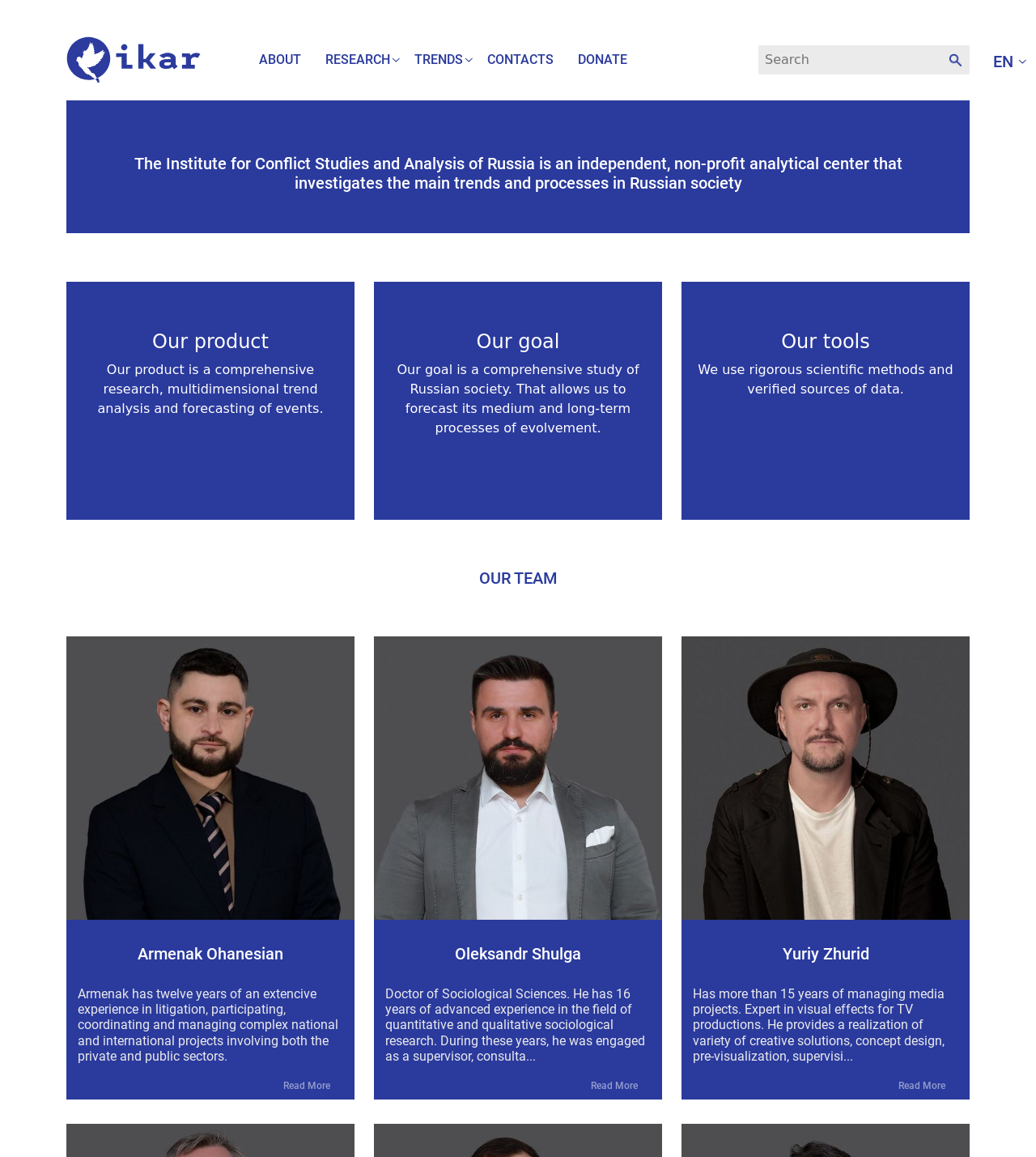Give an in-depth explanation of the webpage layout and content.

The webpage is about the Institute of Conflict Studies and Analysis of Russia, a non-governmental and non-profit organization. At the top, there are six links: "", "ABOUT", "RESEARCH", "TRENDS", "CONTACTS", and "DONATE", aligned horizontally. To the right of these links, there is a search textbox labeled "Search". On the top right corner, there is a language option "EN".

Below the links, there is a brief introduction to the institute, stating that it is an independent, non-profit analytical center that investigates the main trends and processes in Russian society.

The page is divided into four sections. The first section is titled "Our product" and describes the institute's research, trend analysis, and forecasting of events. The second section is titled "Our goal" and explains that the institute aims to comprehensively study Russian society to forecast its medium and long-term processes of evolution. The third section is titled "Our tools" and mentions that the institute uses rigorous scientific methods and verified sources of data.

The fourth section is titled "OUR TEAM" and features three team members: Armenak Ohanesian, Oleksandr Shulga, and Yuriy Zhurid. Each team member has a photo, a heading with their name, and a brief description of their experience and expertise. There is also a "Read More" link below each description.